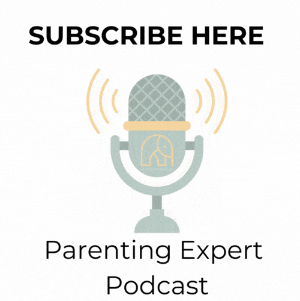What is the color palette of the microphone?
Kindly answer the question with as much detail as you can.

The caption describes the microphone as 'illustrated in a soft color palette', which conveys a sense of warmth and approachability, perfect for attracting listeners interested in parenting topics.